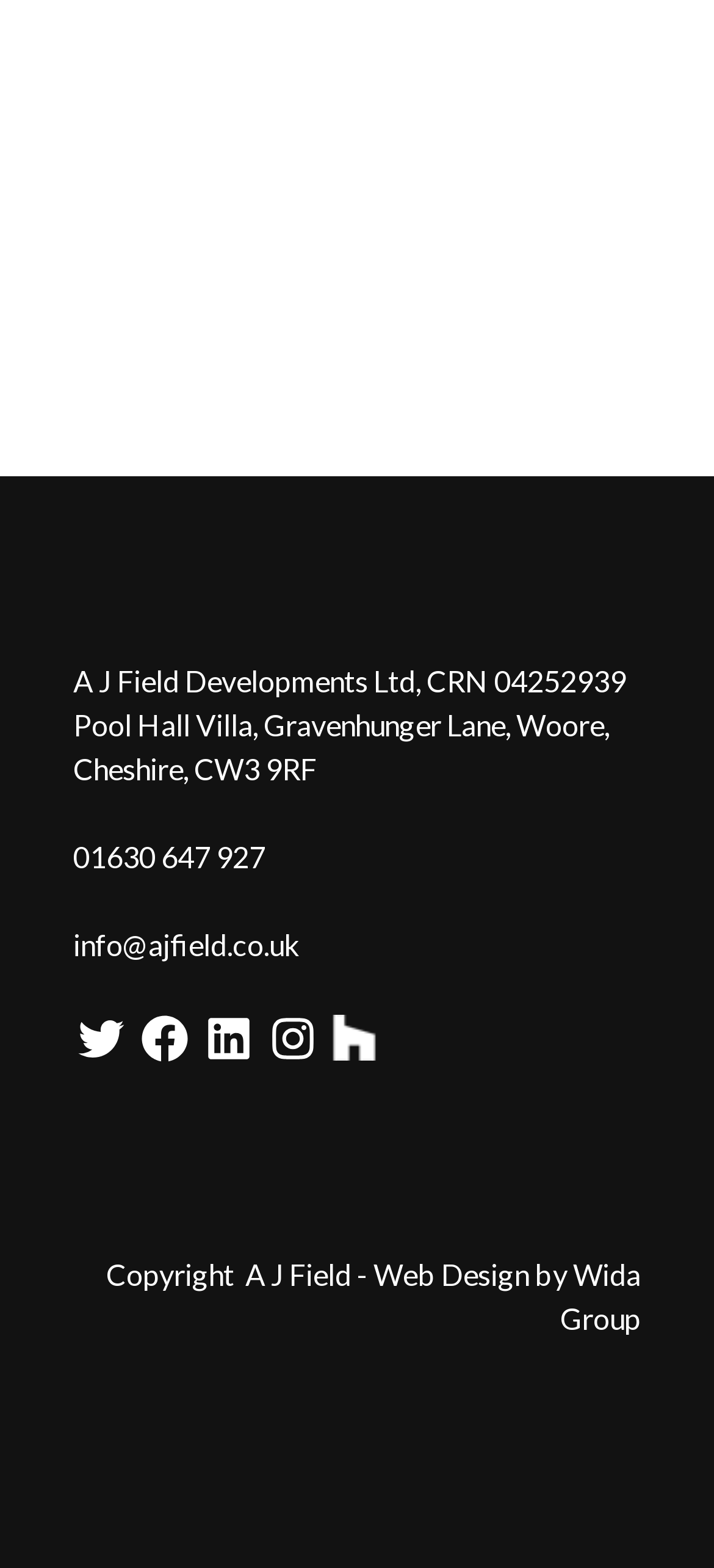Using the image as a reference, answer the following question in as much detail as possible:
What is the company's email address?

The company's email address is obtained from the link element that contains the email address, which is located below the phone number.